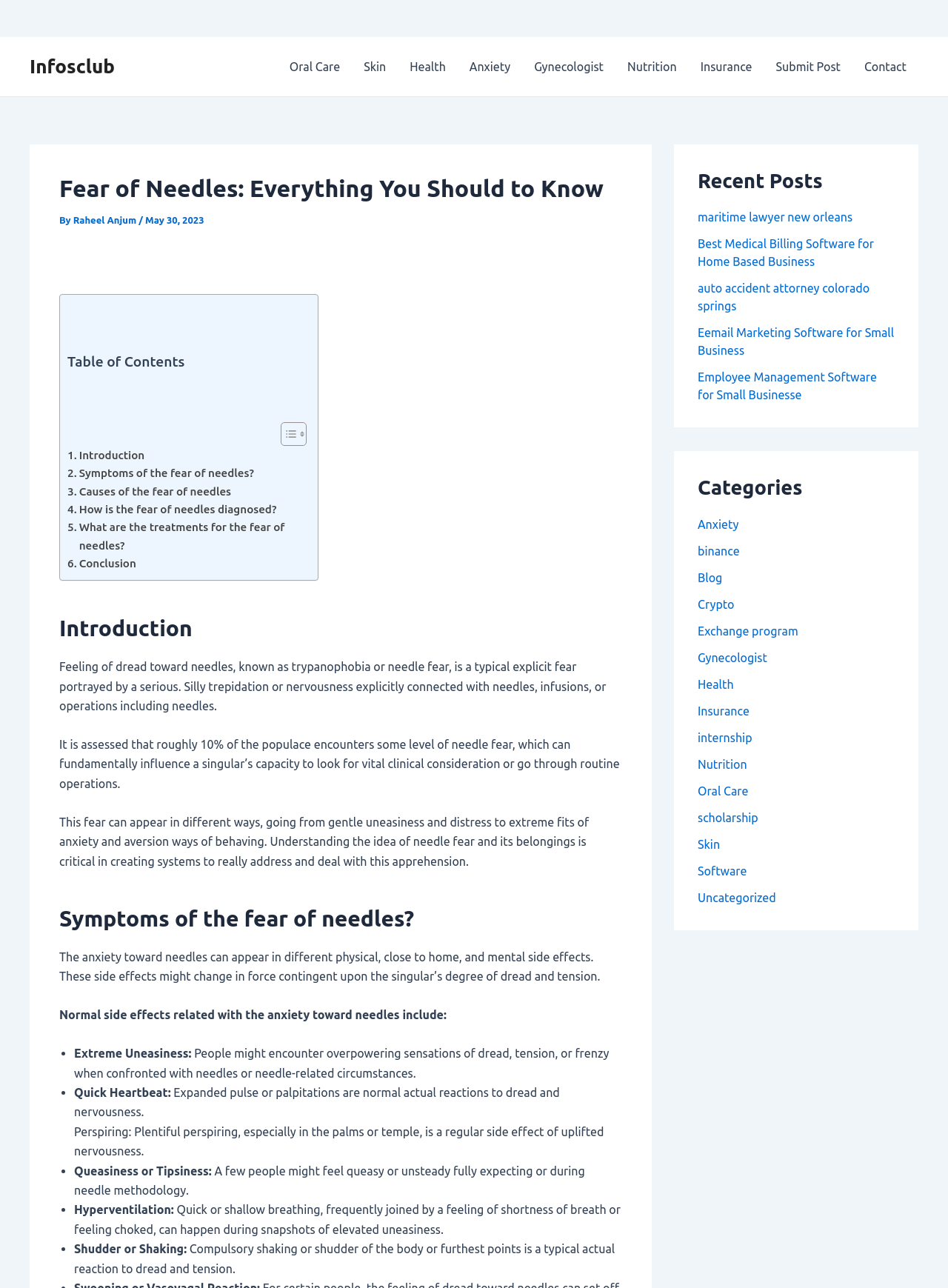Offer a detailed explanation of the webpage layout and contents.

The webpage is about "Fear of Needles: Everything You Should to Know". At the top, there is a navigation menu with links to various categories such as "Oral Care", "Skin", "Health", "Anxiety", and more. Below the navigation menu, there is a header section with the title "Fear of Needles: Everything You Should to Know" and information about the author, "Raheel Anjum", and the date "May 30, 2023".

The main content of the webpage is divided into sections, starting with an introduction to the fear of needles, also known as trypanophobia or needle phobia. The introduction explains that this fear is a common specific phobia characterized by an intense fear of needles, injections, or operations involving needles.

Below the introduction, there is a table of contents with links to different sections of the article, including "Symptoms of the fear of needles", "Causes of the fear of needles", "How is the fear of needles diagnosed", "What are the treatments for the fear of needles", and "Conclusion".

The "Symptoms of the fear of needles" section lists various physical, emotional, and mental symptoms associated with the fear, including extreme anxiety, rapid heartbeat, sweating, nausea or dizziness, hyperventilation, and shakiness or trembling.

To the right of the main content, there are two complementary sections. The top section displays recent posts with links to articles on various topics such as maritime law, medical billing software, and employee management software. The bottom section displays categories with links to articles on topics such as anxiety, binance, blog, crypto, and more.

Overall, the webpage provides a comprehensive overview of the fear of needles, its symptoms, causes, diagnosis, and treatment options, along with related articles and categories.